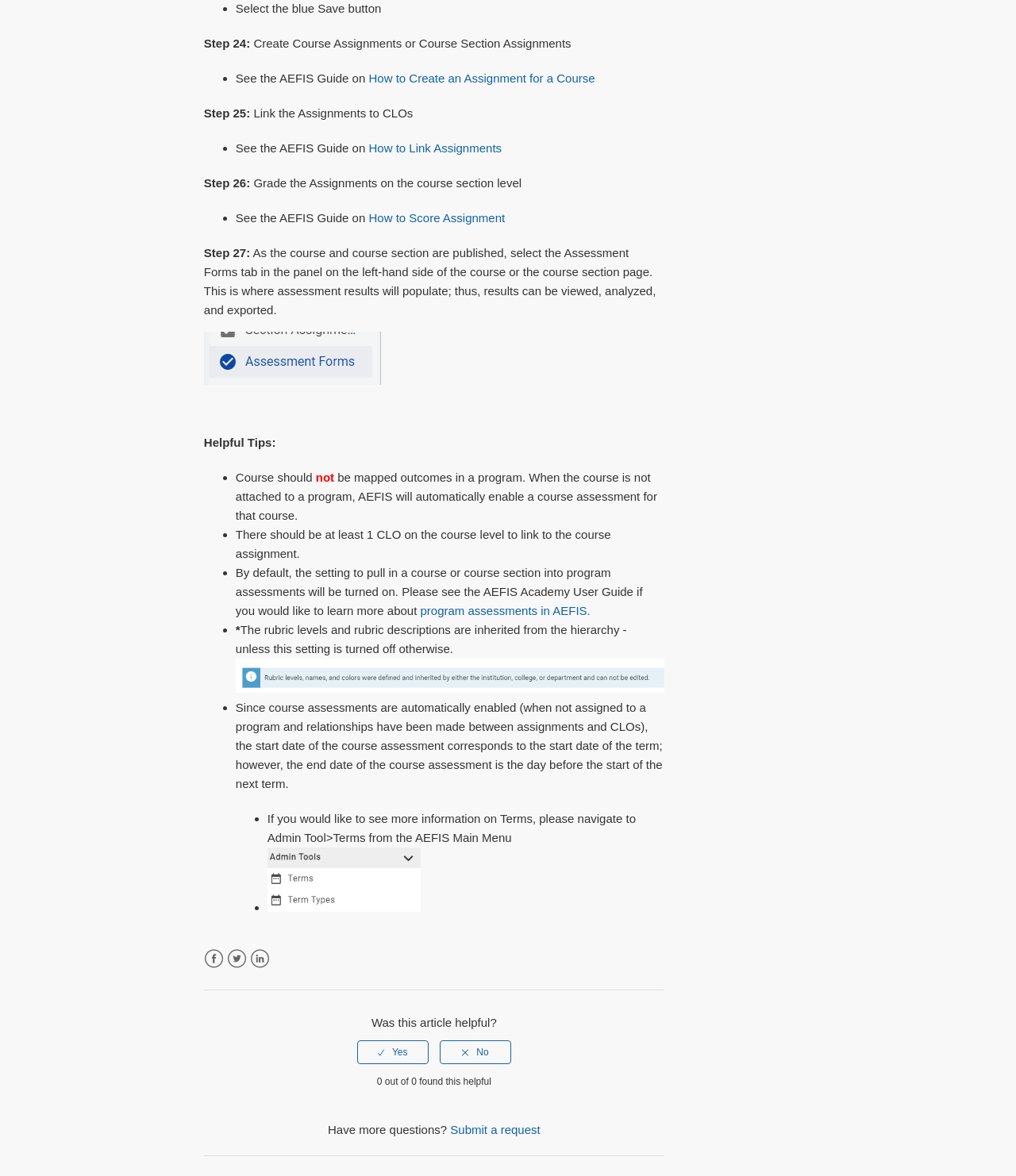What is the image in Step 27 about?
Please provide a comprehensive and detailed answer to the question.

In Step 27, there is an image with a bounding box coordinate of [0.201, 0.282, 0.375, 0.327]. The image is likely about the Assessment Forms tab, as indicated by the static text 'As the course and course section are published, select the Assessment Forms tab in the panel on the left-hand side of the course or the course section page.' with a bounding box coordinate of [0.201, 0.209, 0.646, 0.269].